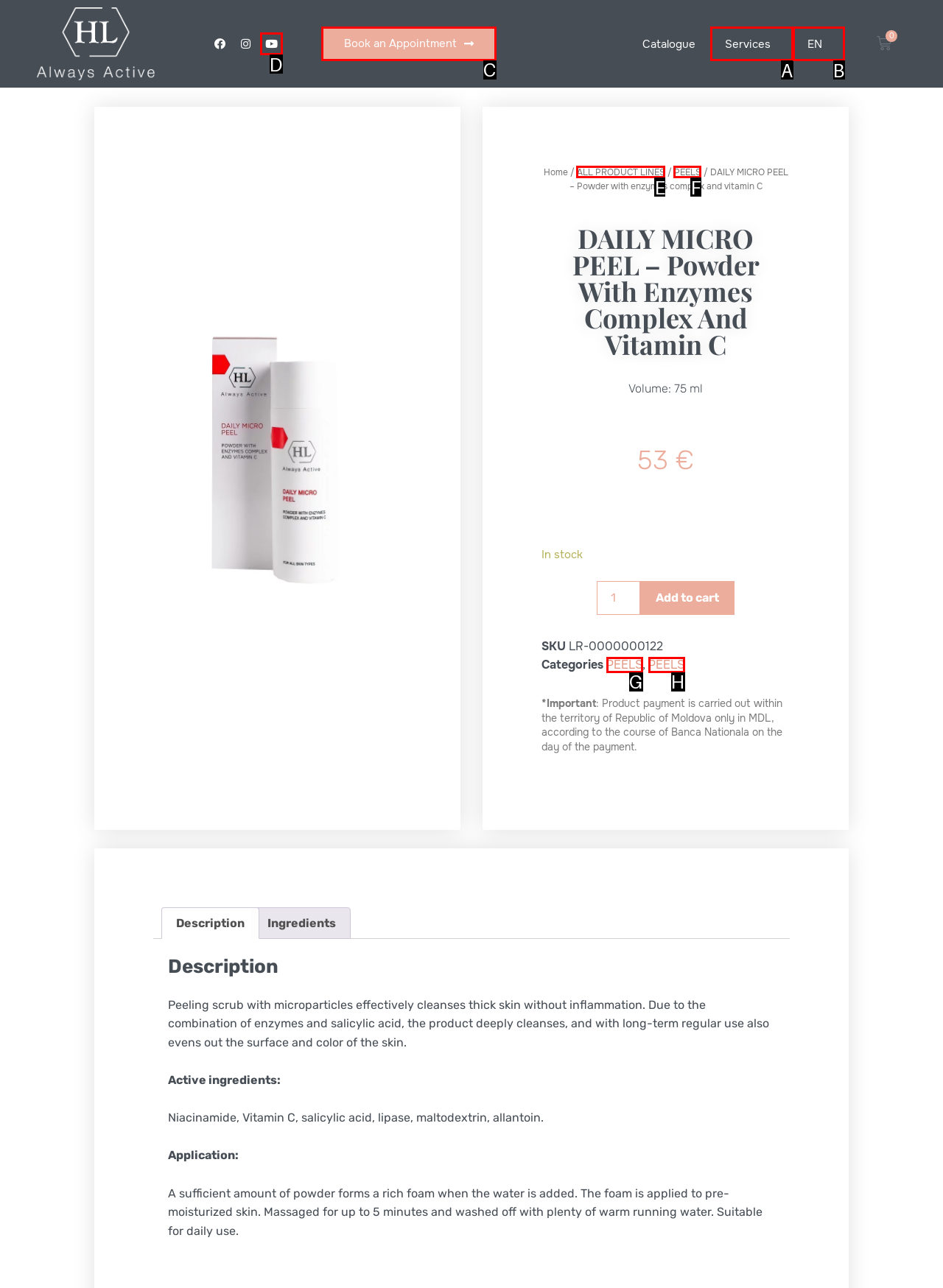Determine the correct UI element to click for this instruction: Book an Appointment. Respond with the letter of the chosen element.

C